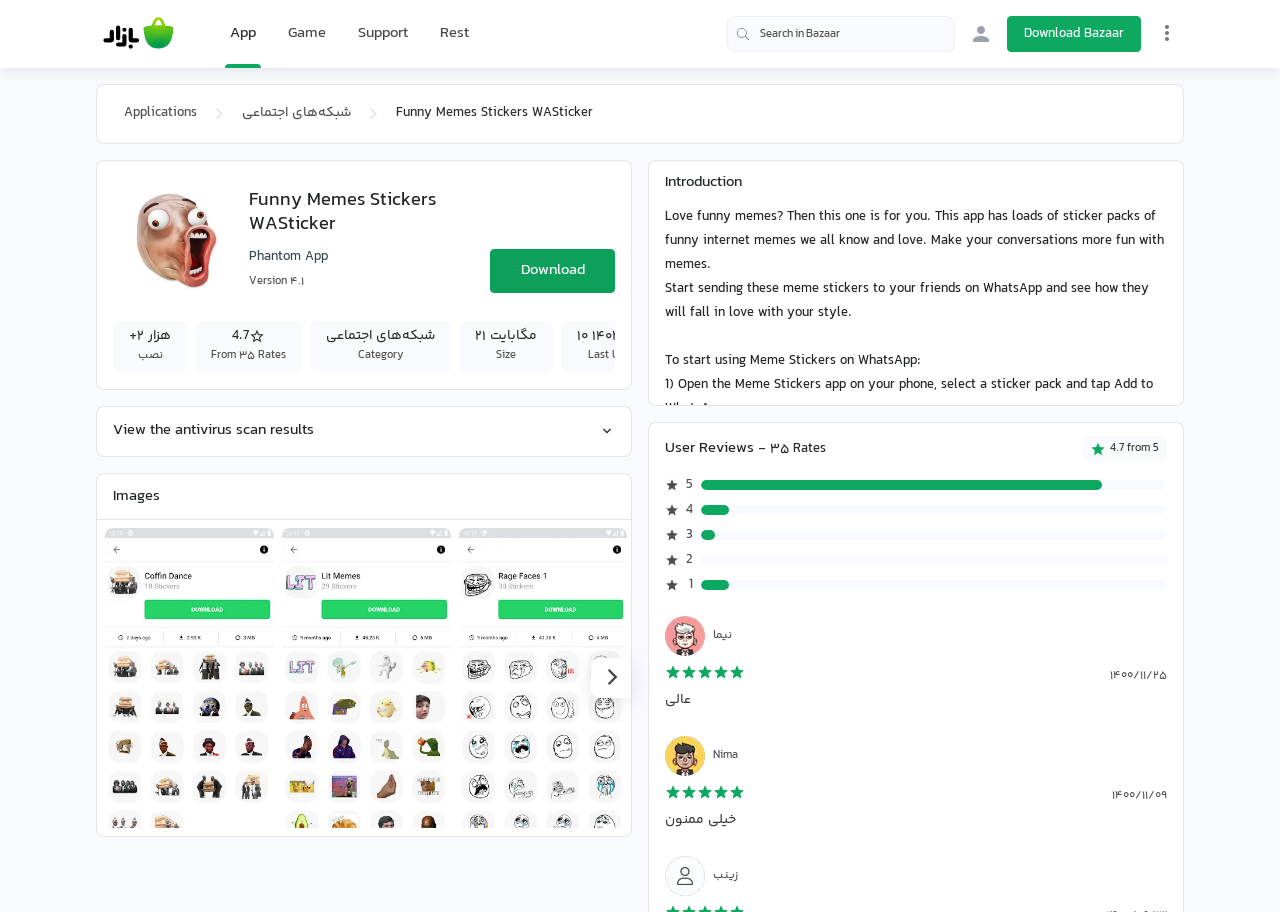Given the element description, predict the bounding box coordinates in the format (top-left x, top-left y, bottom-right x, bottom-right y), using floating point numbers between 0 and 1: App

[0.18, 0.024, 0.2, 0.05]